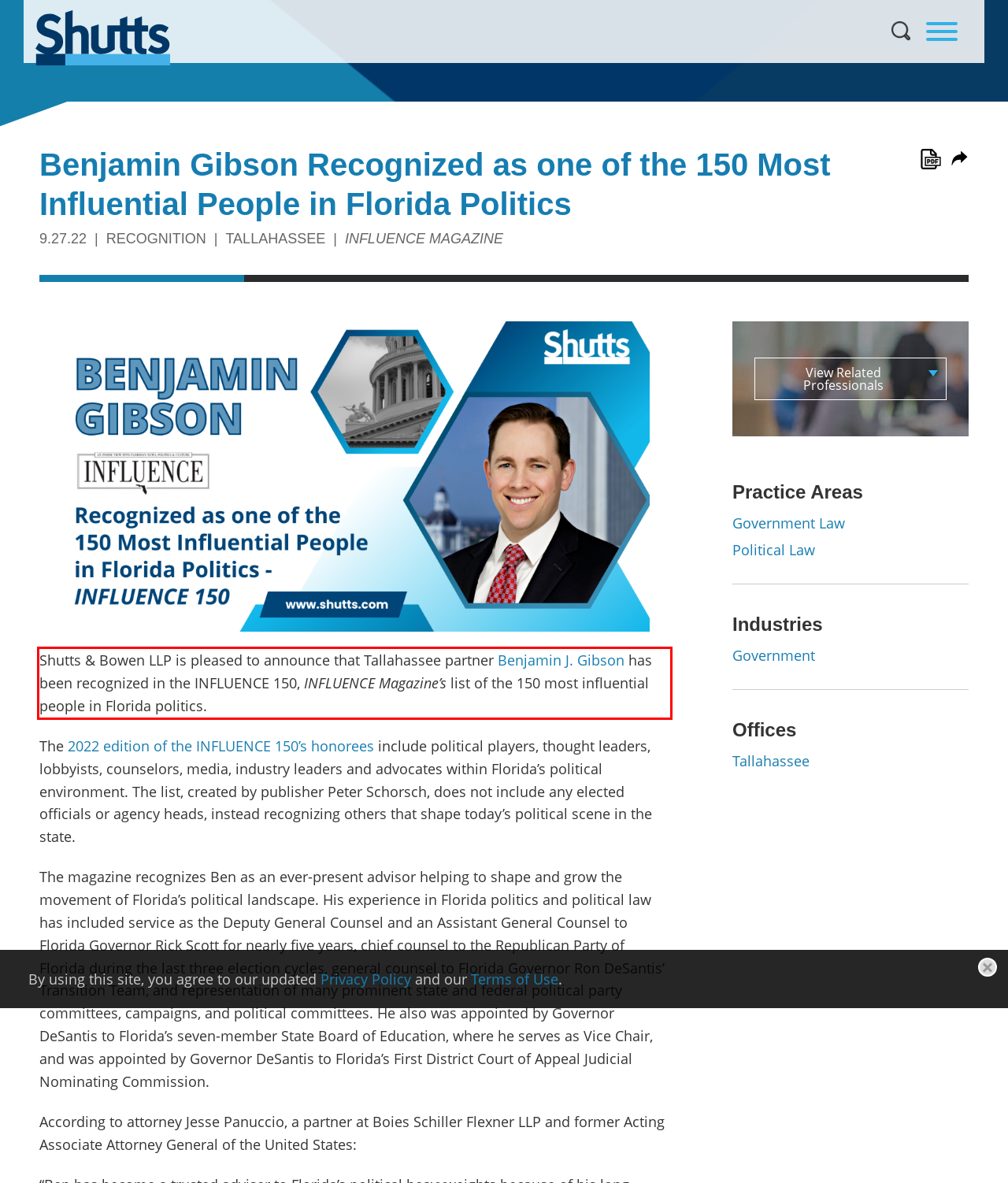You are given a webpage screenshot with a red bounding box around a UI element. Extract and generate the text inside this red bounding box.

Shutts & Bowen LLP is pleased to announce that Tallahassee partner Benjamin J. Gibson has been recognized in the INFLUENCE 150, INFLUENCE Magazine’s list of the 150 most influential people in Florida politics.